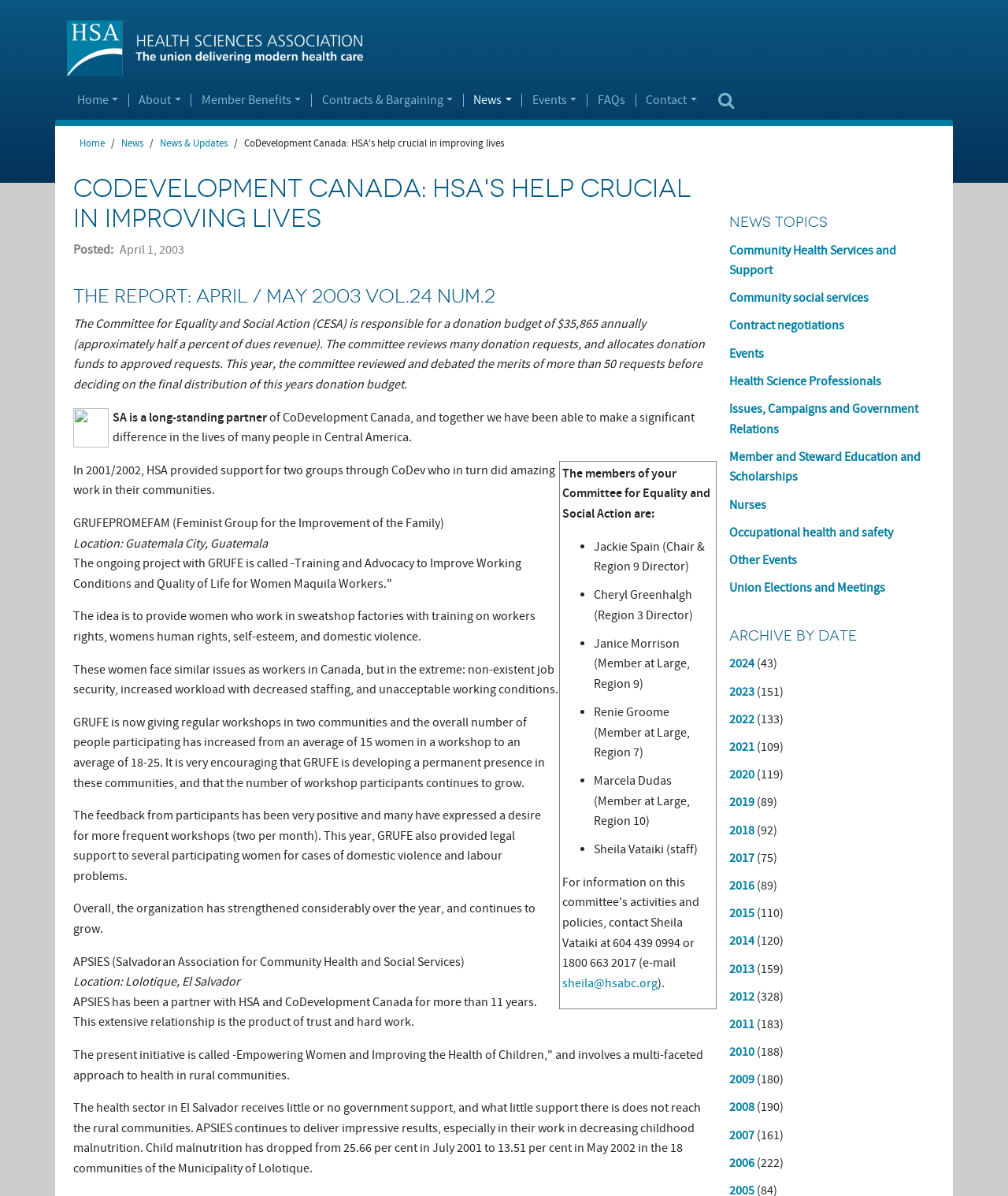Answer succinctly with a single word or phrase:
What is the location of APSIES?

Lolotique, El Salvador